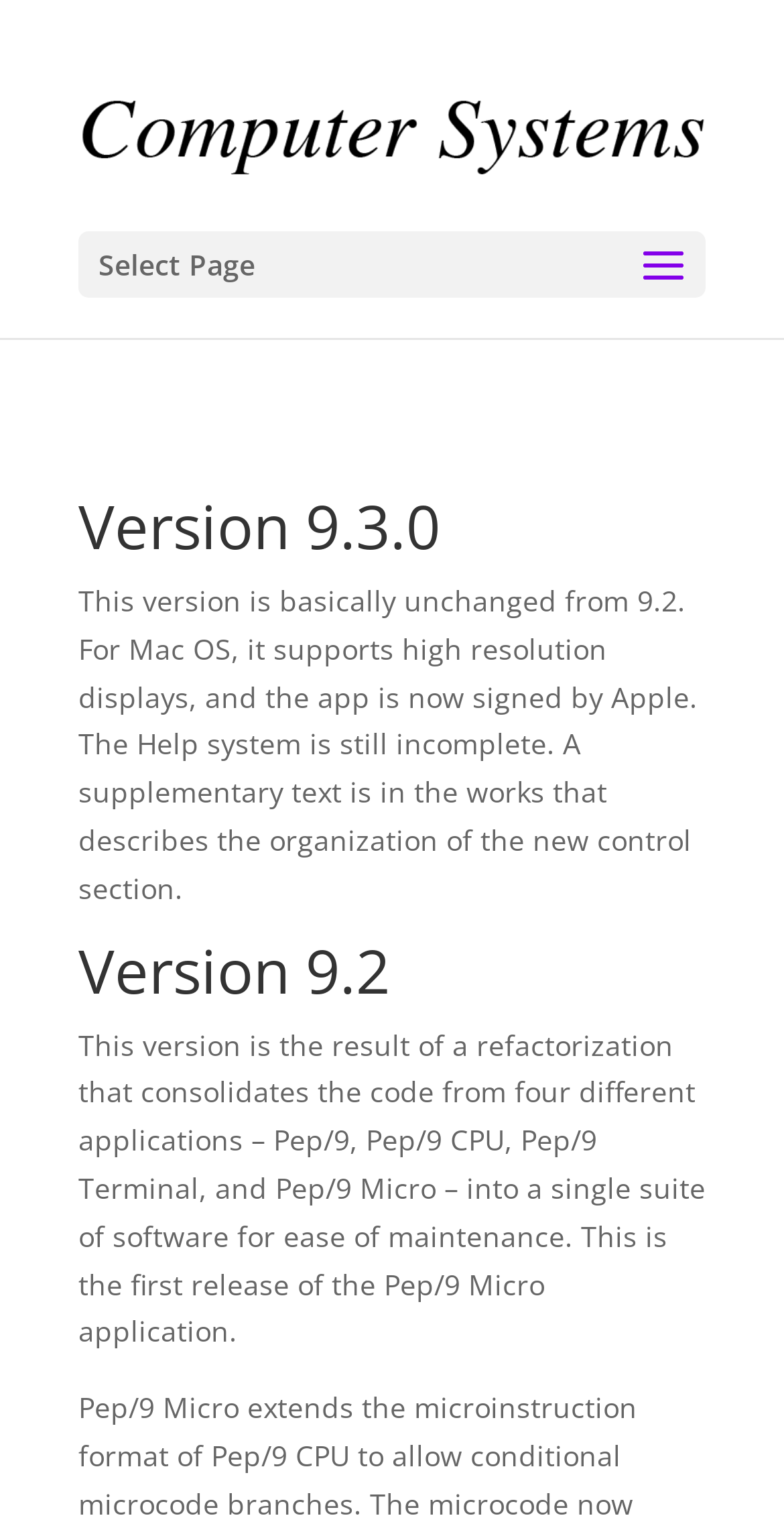Provide a brief response to the question below using a single word or phrase: 
What is the main change in Version 9.2?

Code refactorization